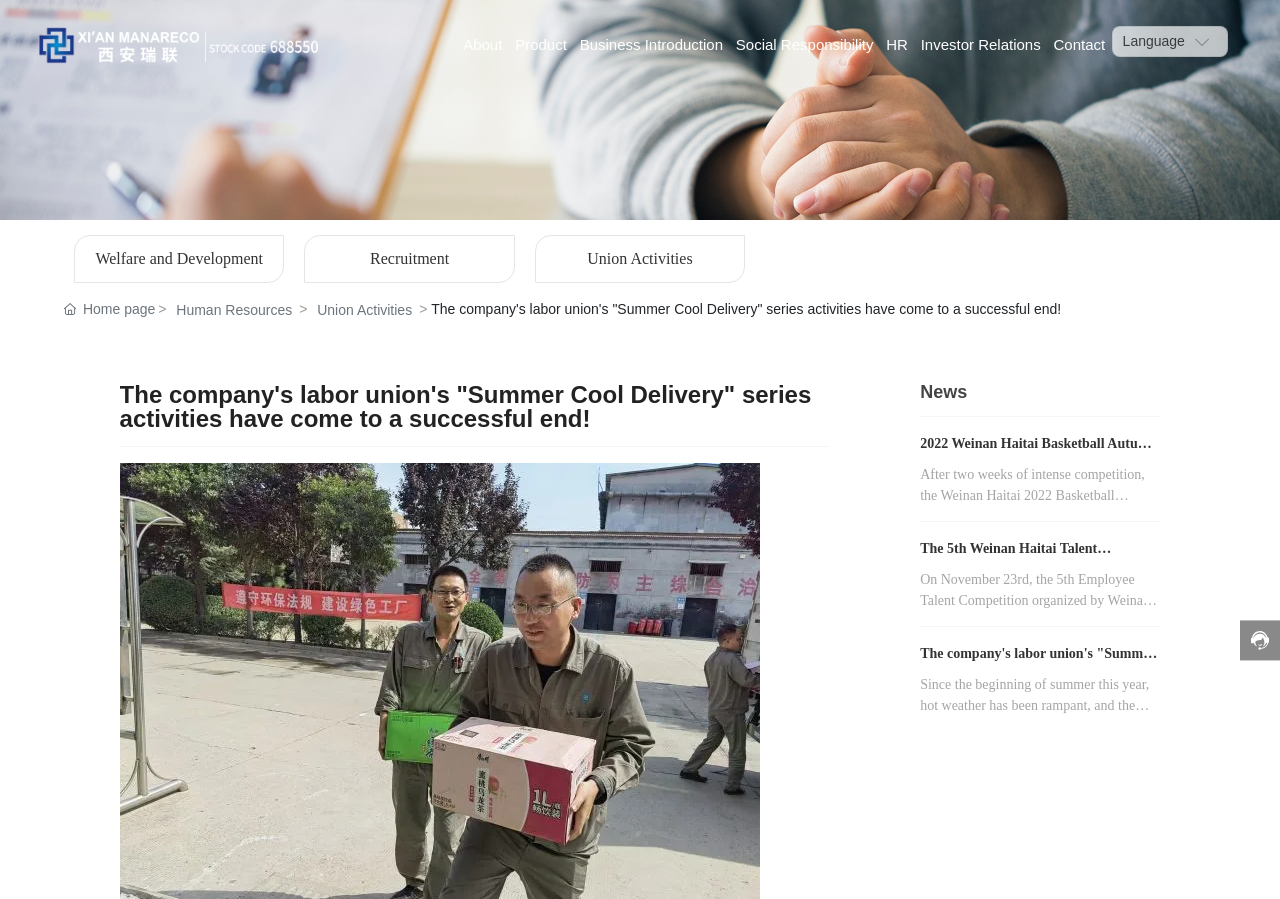Identify the bounding box coordinates of the element that should be clicked to fulfill this task: "Go to the About page". The coordinates should be provided as four float numbers between 0 and 1, i.e., [left, top, right, bottom].

[0.362, 0.006, 0.392, 0.095]